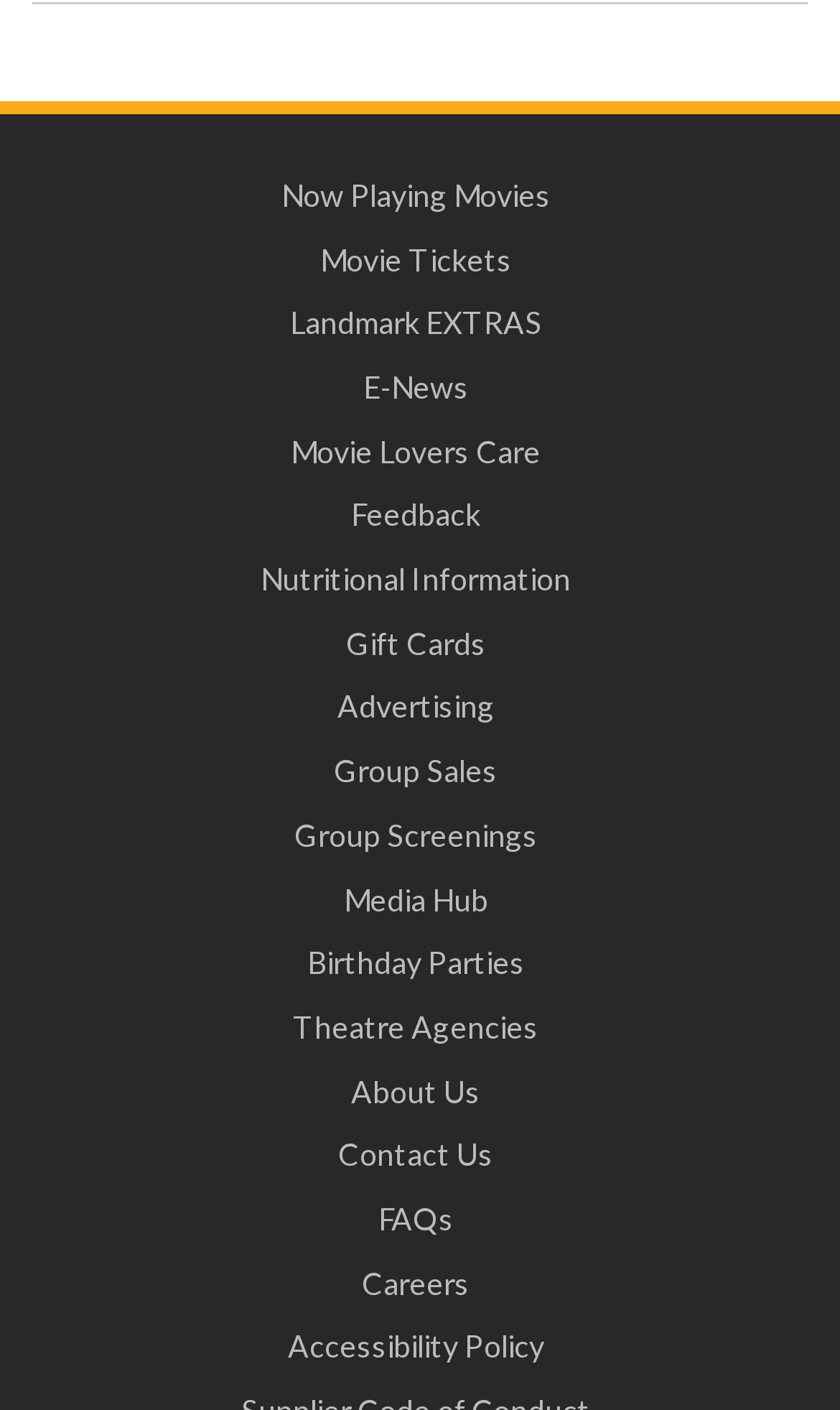Given the webpage screenshot and the description, determine the bounding box coordinates (top-left x, top-left y, bottom-right x, bottom-right y) that define the location of the UI element matching this description: Now Playing Movies

[0.038, 0.119, 0.946, 0.158]